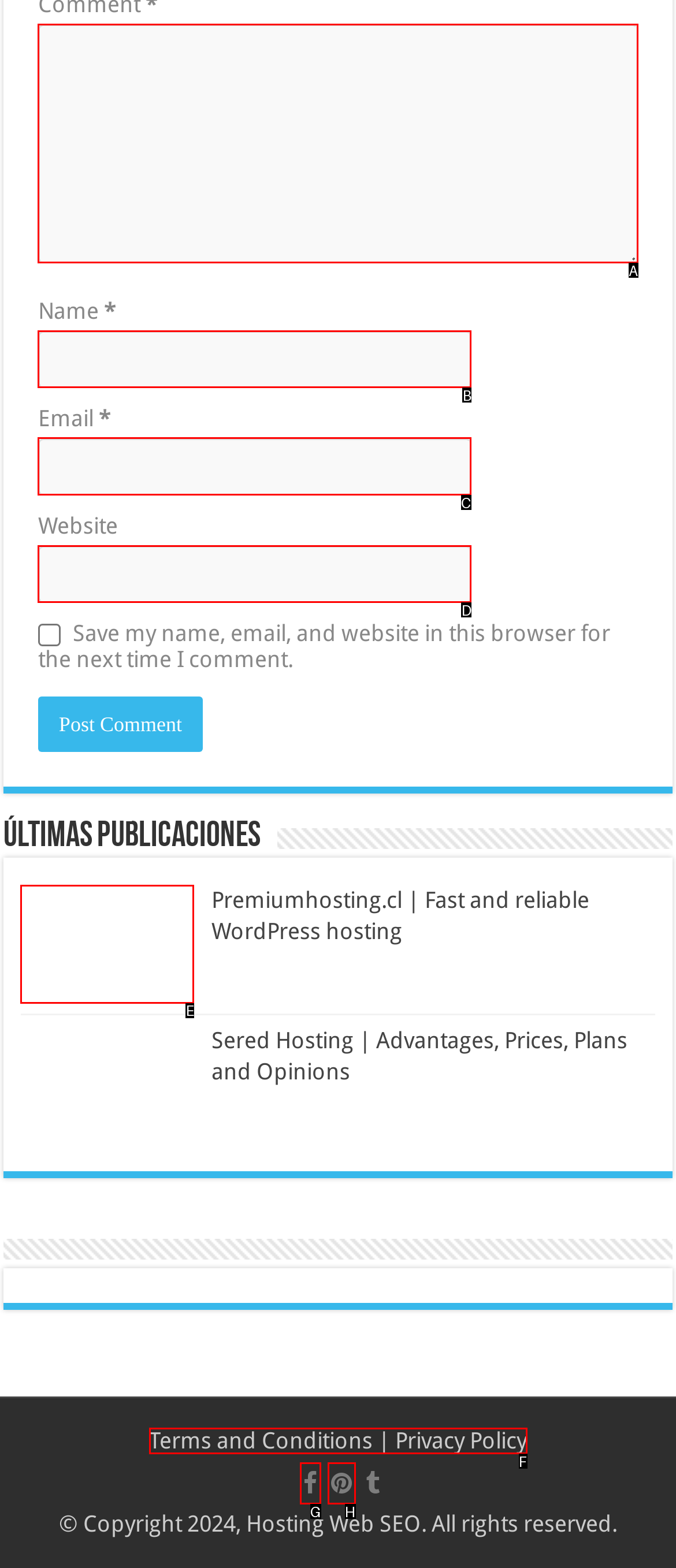Please indicate which HTML element to click in order to fulfill the following task: Input your email Respond with the letter of the chosen option.

C